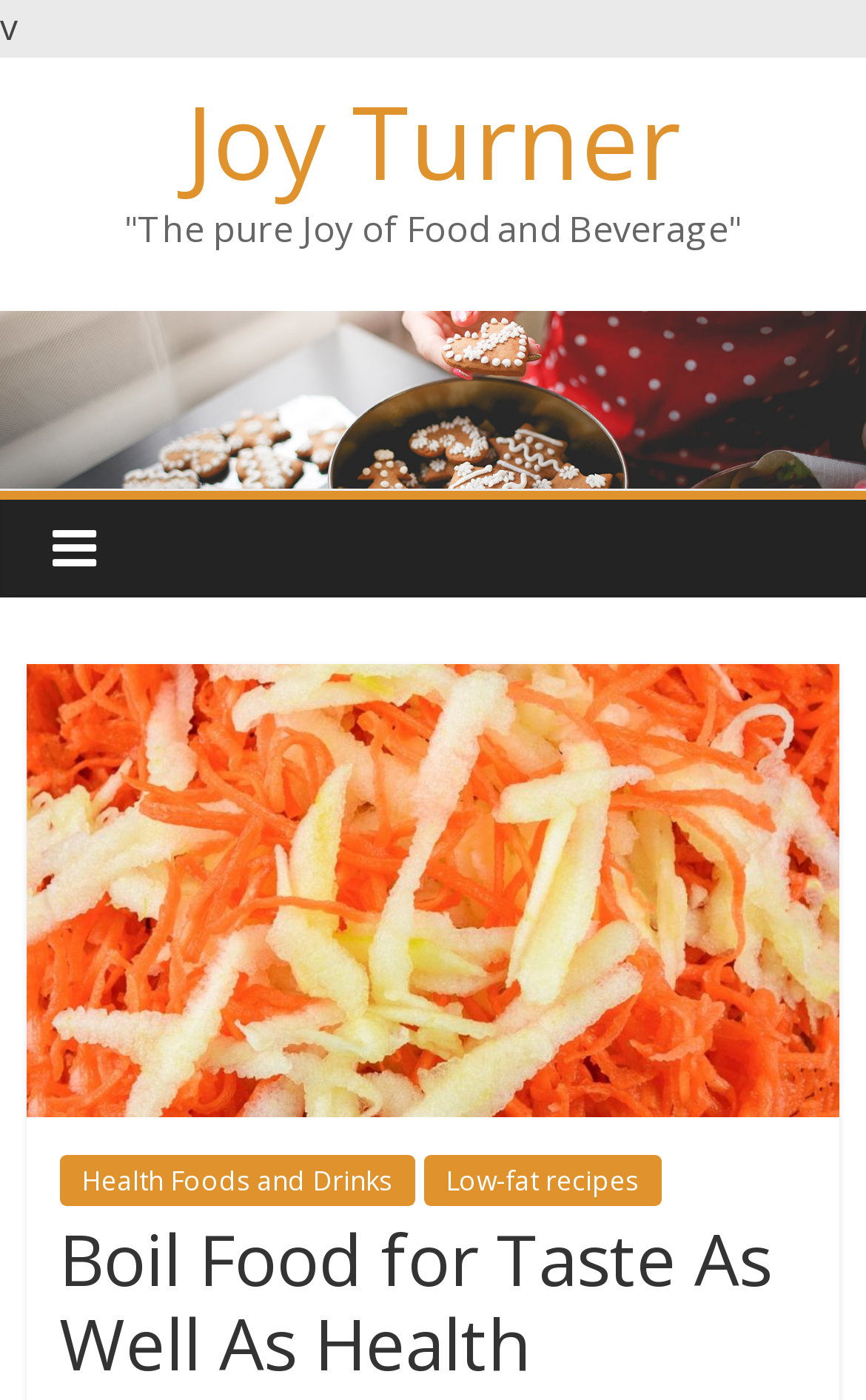Please answer the following question as detailed as possible based on the image: 
What is the image about?

The image on the webpage is about Joy Turner, as indicated by the image's alt text. The image is located at the top of the page, below the author's name, suggesting that it is a representation of the author or their work.